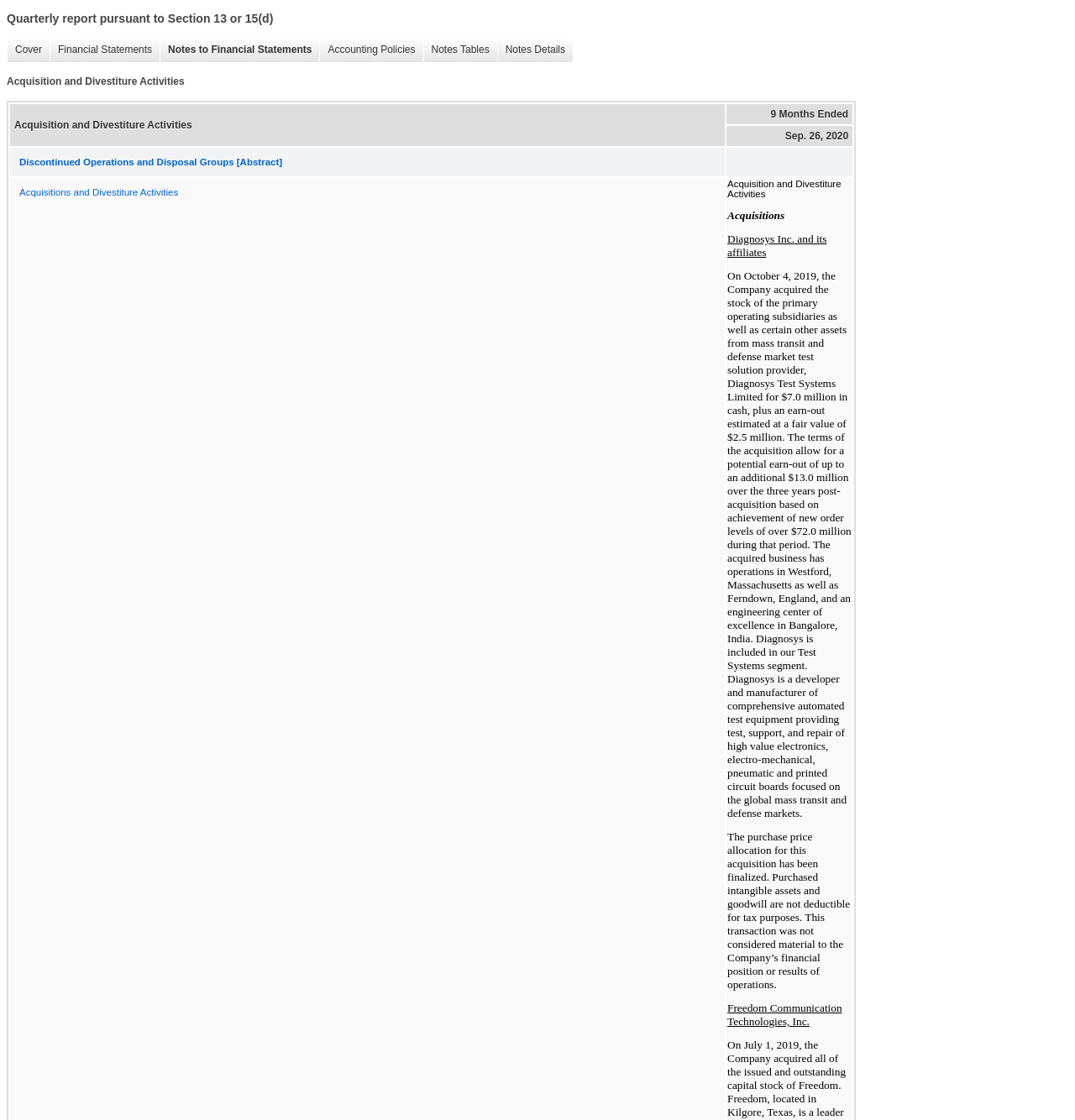Please determine the bounding box coordinates of the clickable area required to carry out the following instruction: "Explore Discontinued Operations and Disposal Groups". The coordinates must be four float numbers between 0 and 1, represented as [left, top, right, bottom].

[0.01, 0.133, 0.673, 0.157]